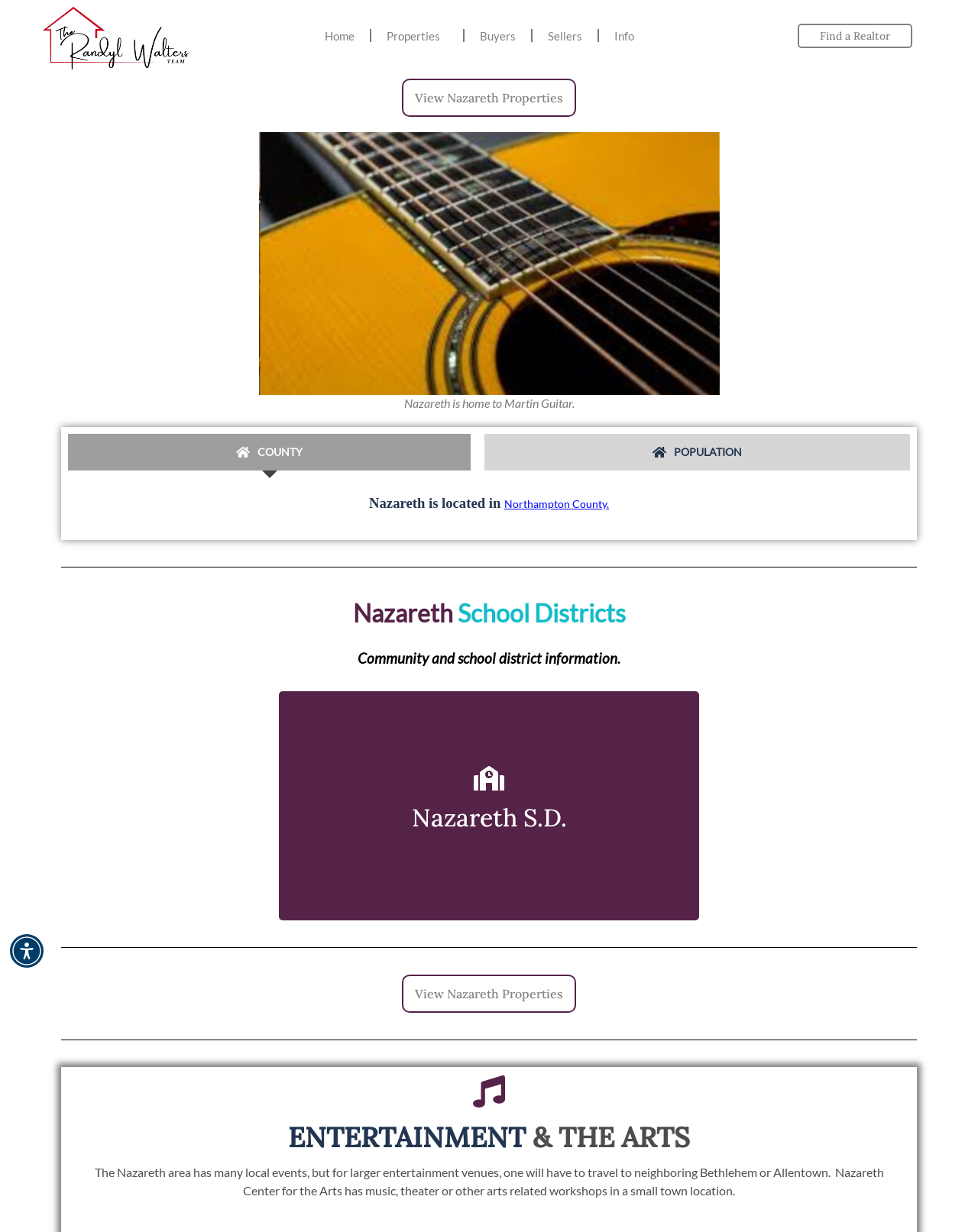Find the bounding box coordinates of the clickable area required to complete the following action: "Learn more about 'Hearing Aids'".

None